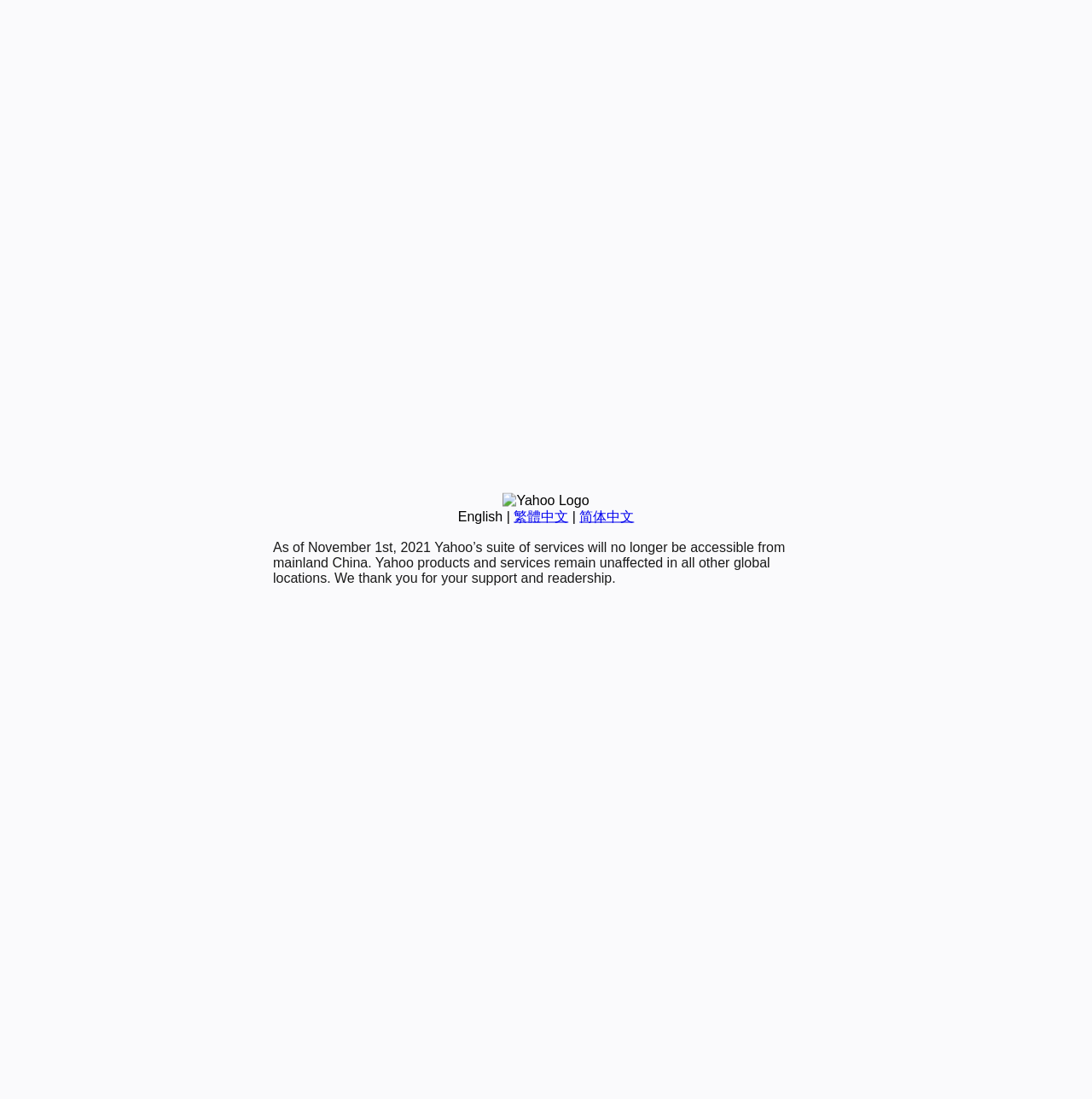Determine the bounding box coordinates for the UI element matching this description: "Africa".

None